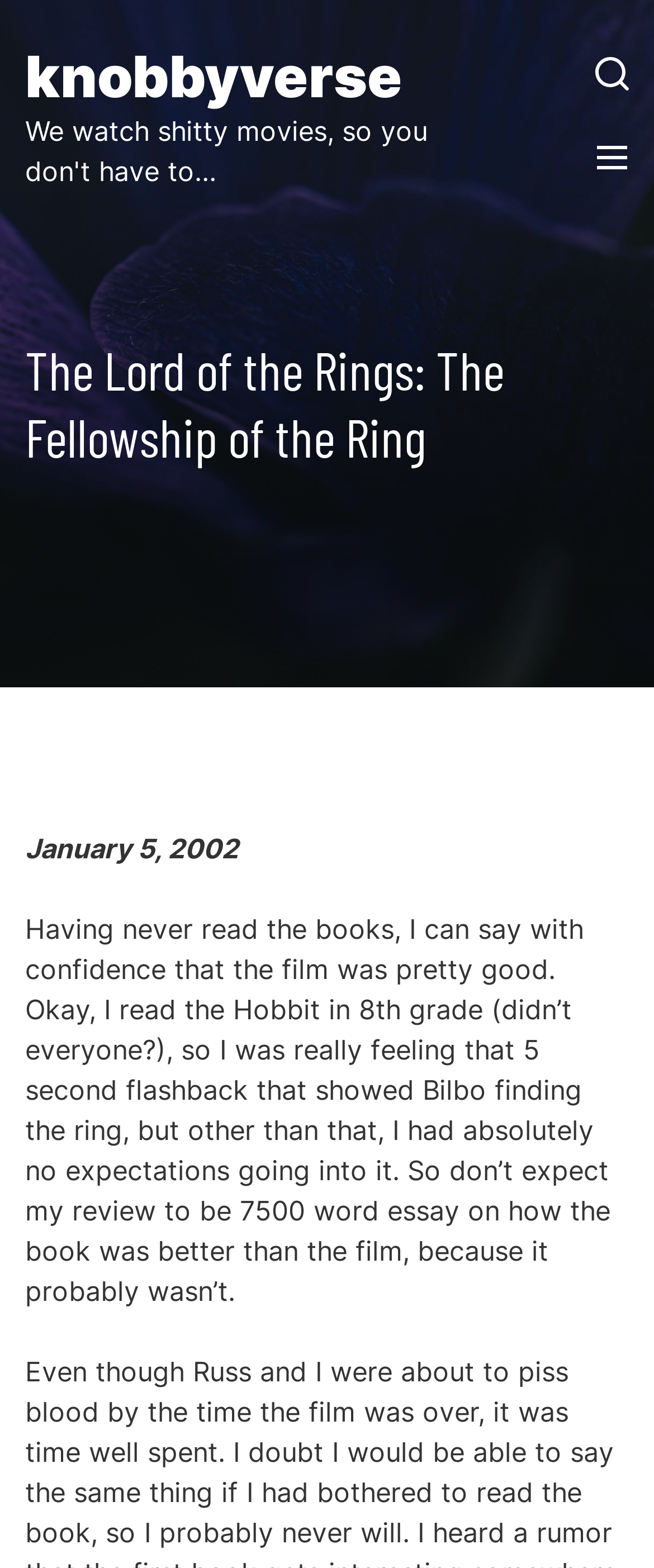Determine which piece of text is the heading of the webpage and provide it.

The Lord of the Rings: The Fellowship of the Ring